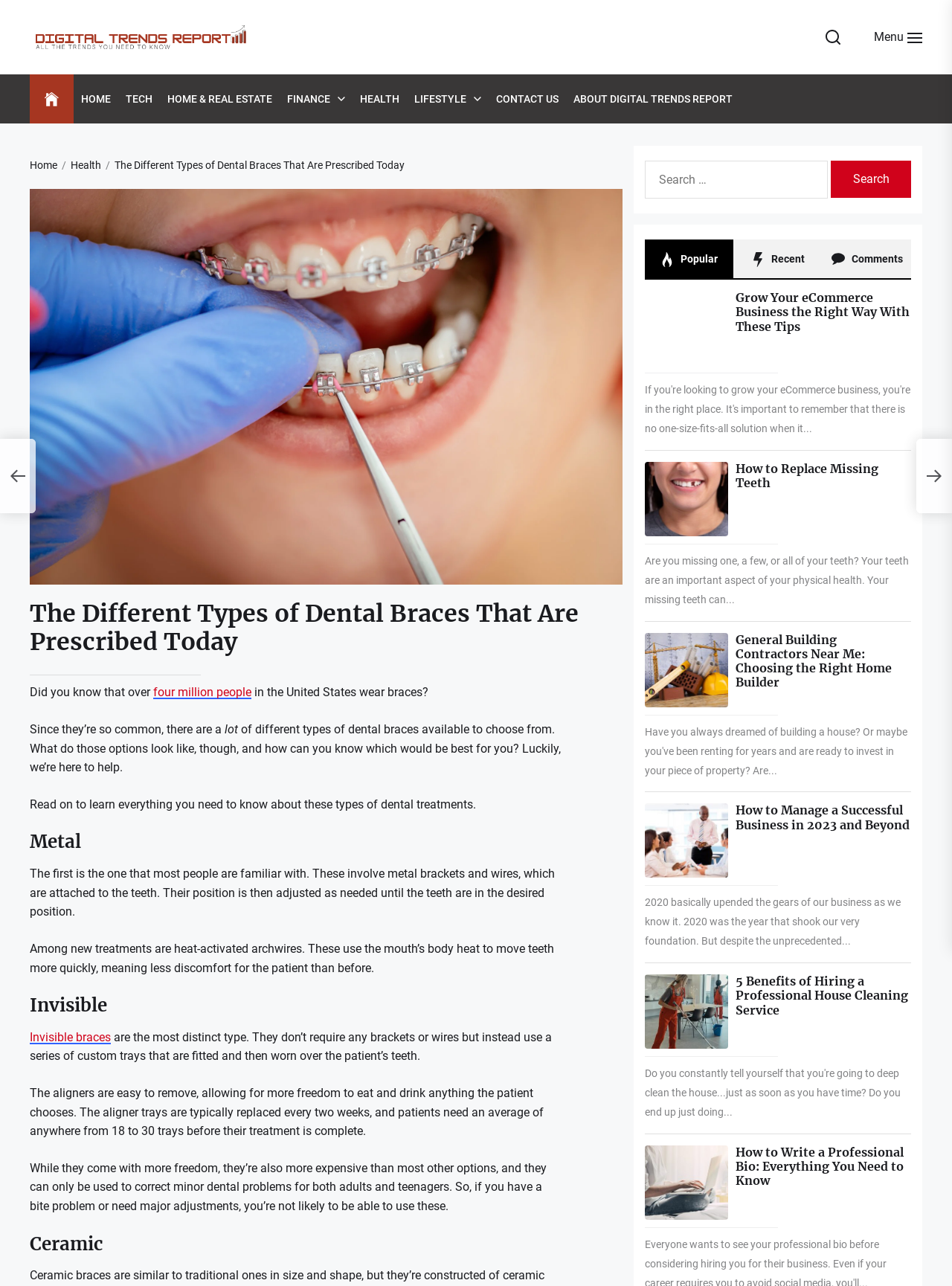Identify the bounding box coordinates of the area you need to click to perform the following instruction: "View the 'Popular' articles".

[0.677, 0.186, 0.77, 0.216]